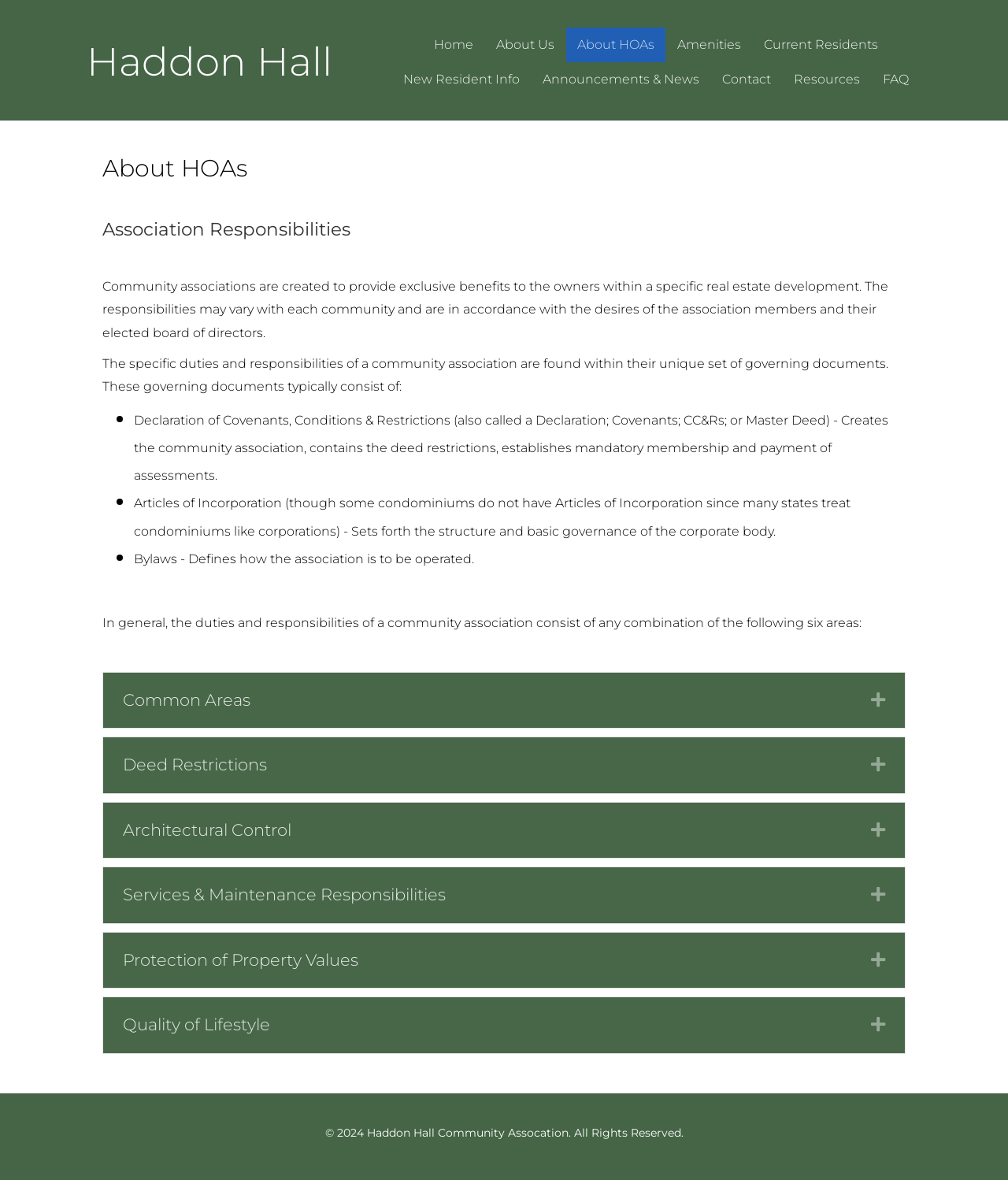Examine the screenshot and answer the question in as much detail as possible: What is the name of the community association?

The name of the community association is mentioned in the heading 'Haddon Hall' at the top of the webpage, which is also the title of the webpage.